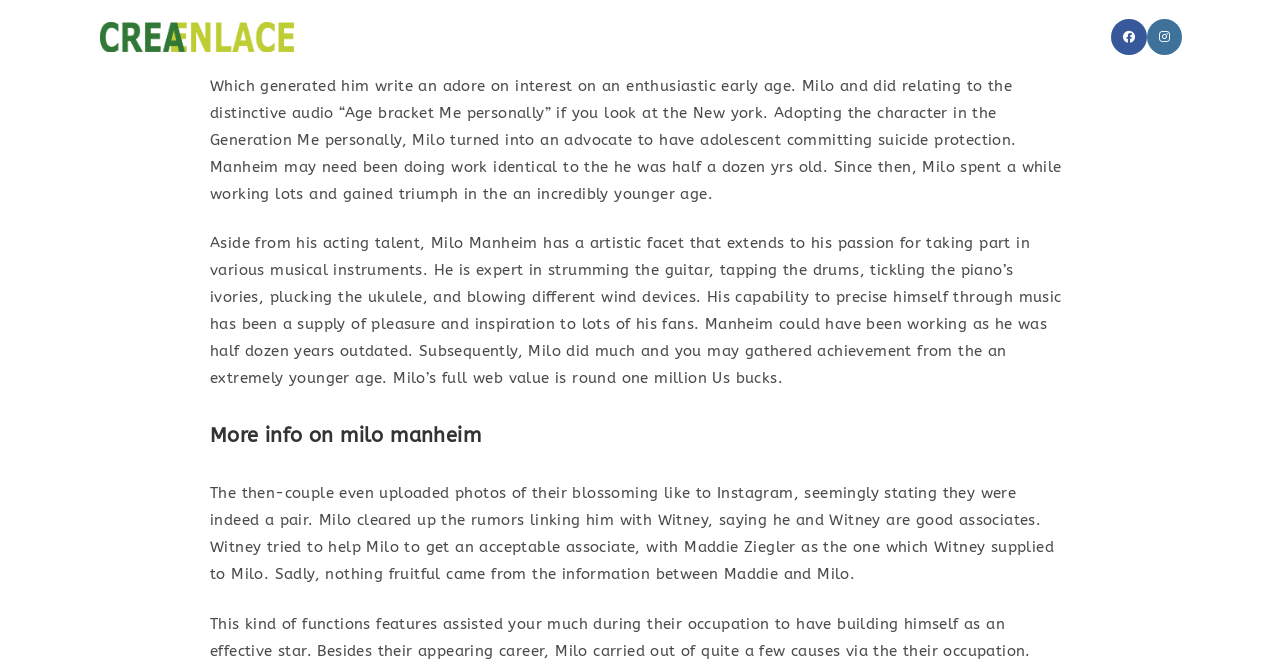Locate the coordinates of the bounding box for the clickable region that fulfills this instruction: "Click on the Creaenlace link".

[0.078, 0.04, 0.23, 0.067]